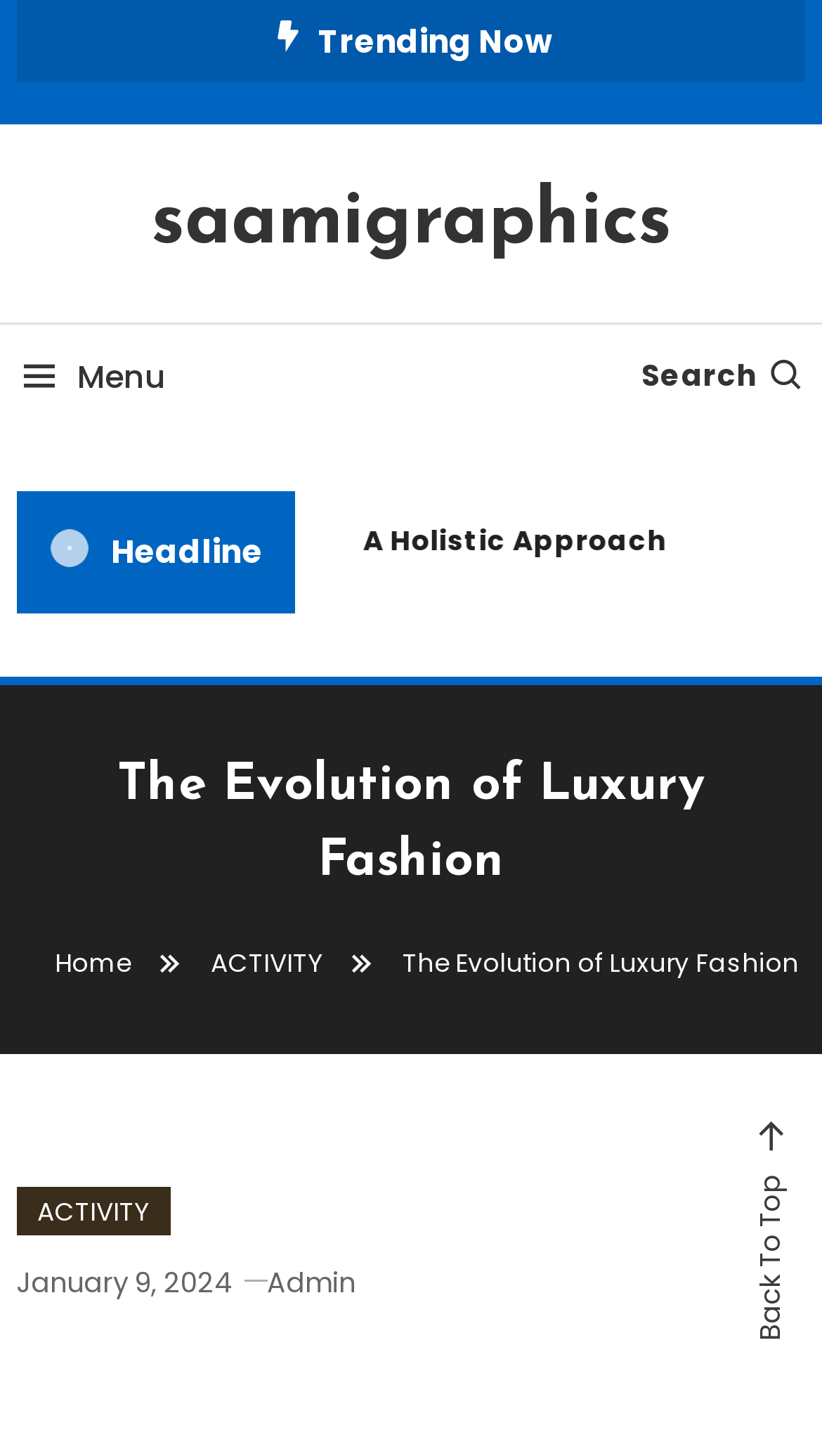What is the category of the second breadcrumb?
Based on the visual information, provide a detailed and comprehensive answer.

I analyzed the navigation section 'Breadcrumbs' and found the second link has the text 'ACTIVITY' with bounding box coordinates [0.256, 0.649, 0.392, 0.674].